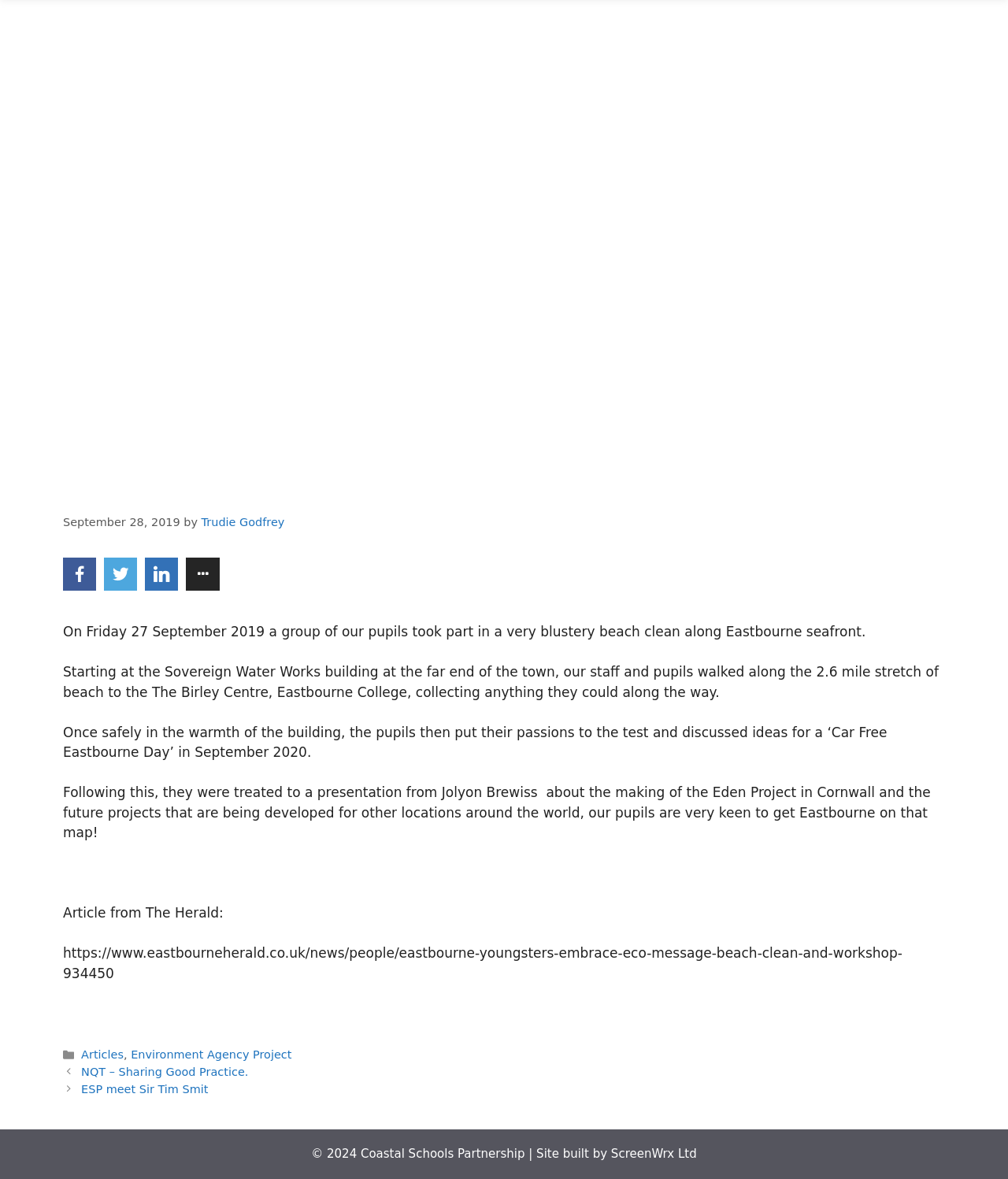Given the description of the UI element: "Environment Agency Project", predict the bounding box coordinates in the form of [left, top, right, bottom], with each value being a float between 0 and 1.

[0.13, 0.889, 0.289, 0.9]